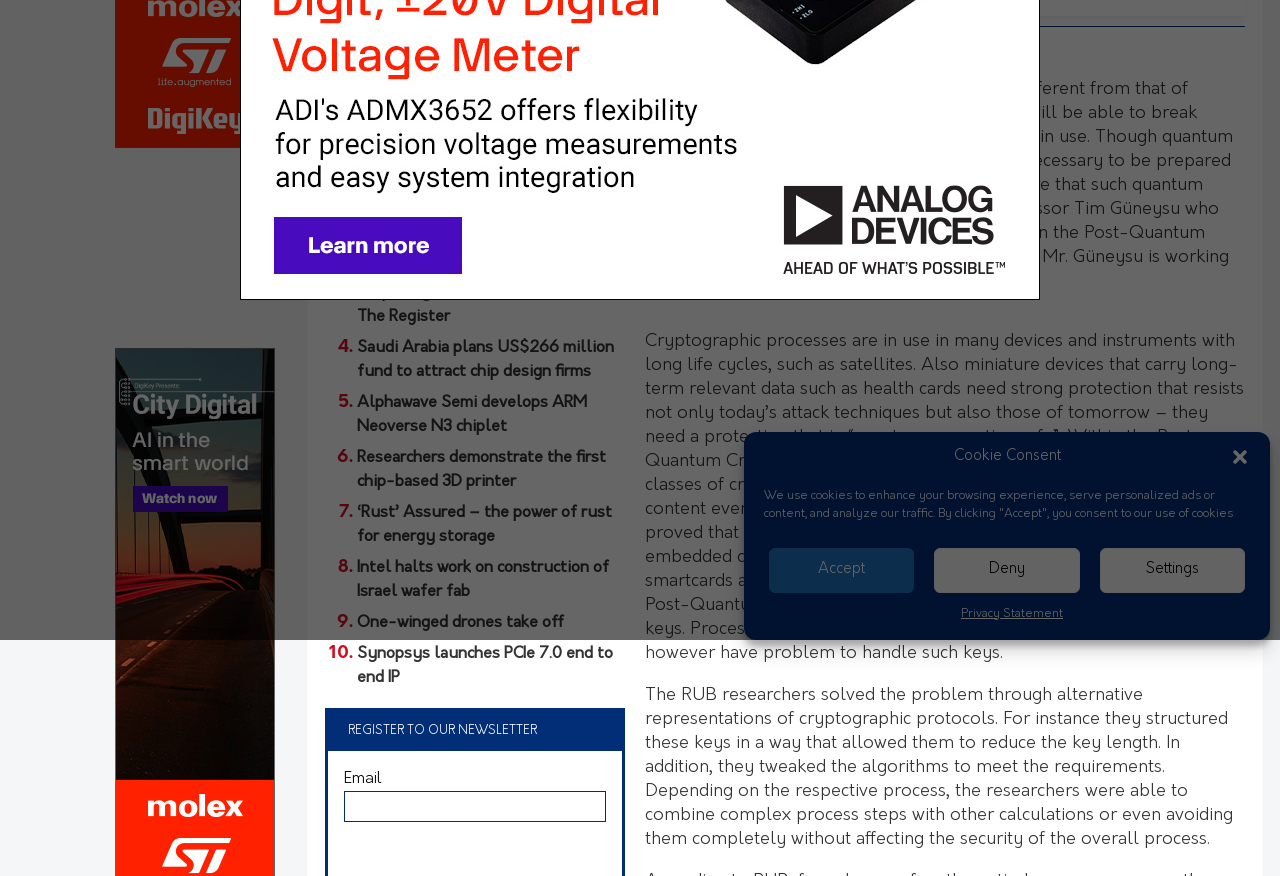Give the bounding box coordinates for the element described as: "Privacy Statement".

[0.751, 0.688, 0.83, 0.713]